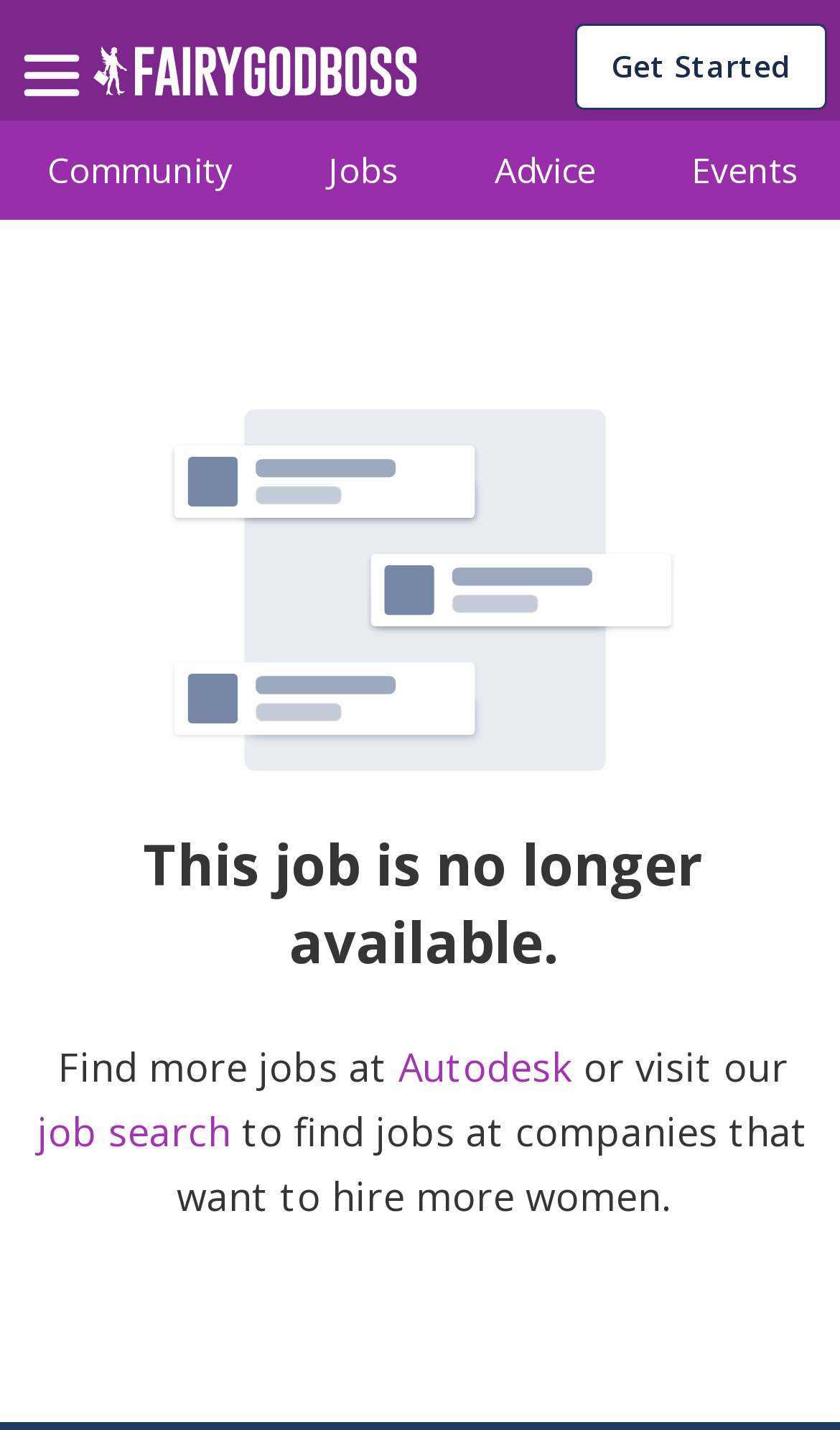Please find the bounding box for the UI component described as follows: "Jobs".

[0.391, 0.099, 0.475, 0.139]